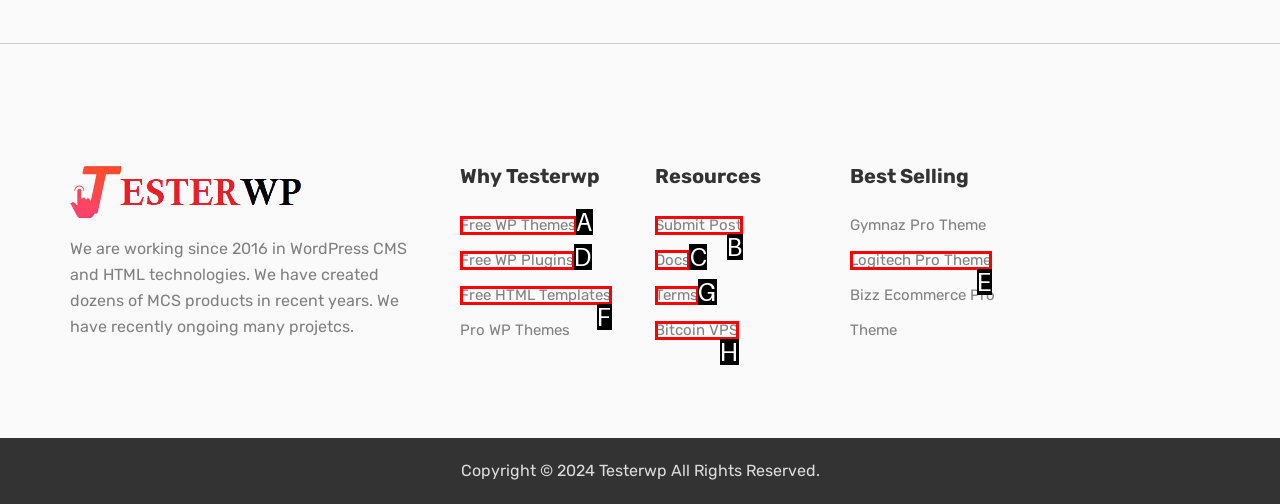Which UI element should be clicked to perform the following task: View Docs? Answer with the corresponding letter from the choices.

C